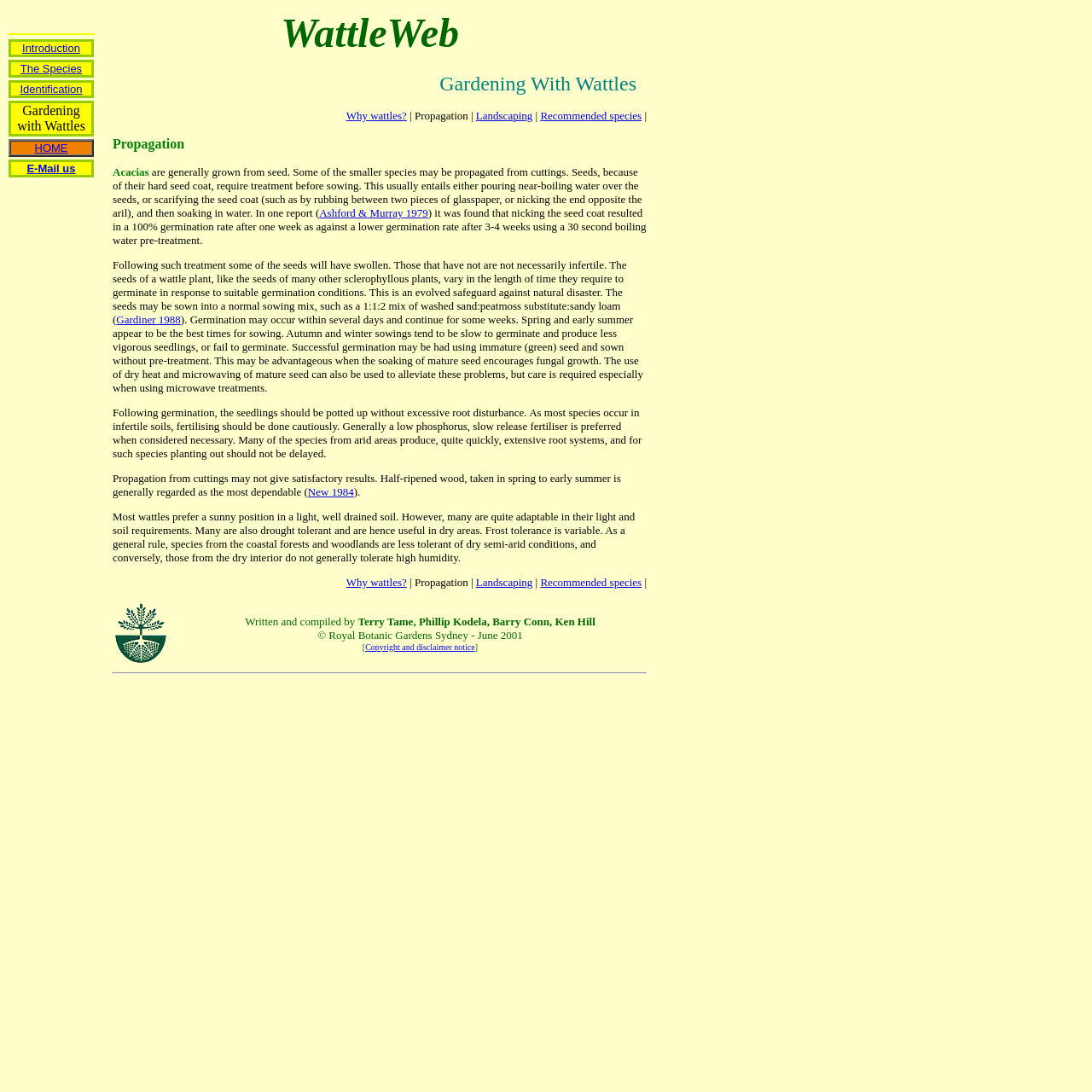What is the main topic of this webpage?
Please answer using one word or phrase, based on the screenshot.

Wattles